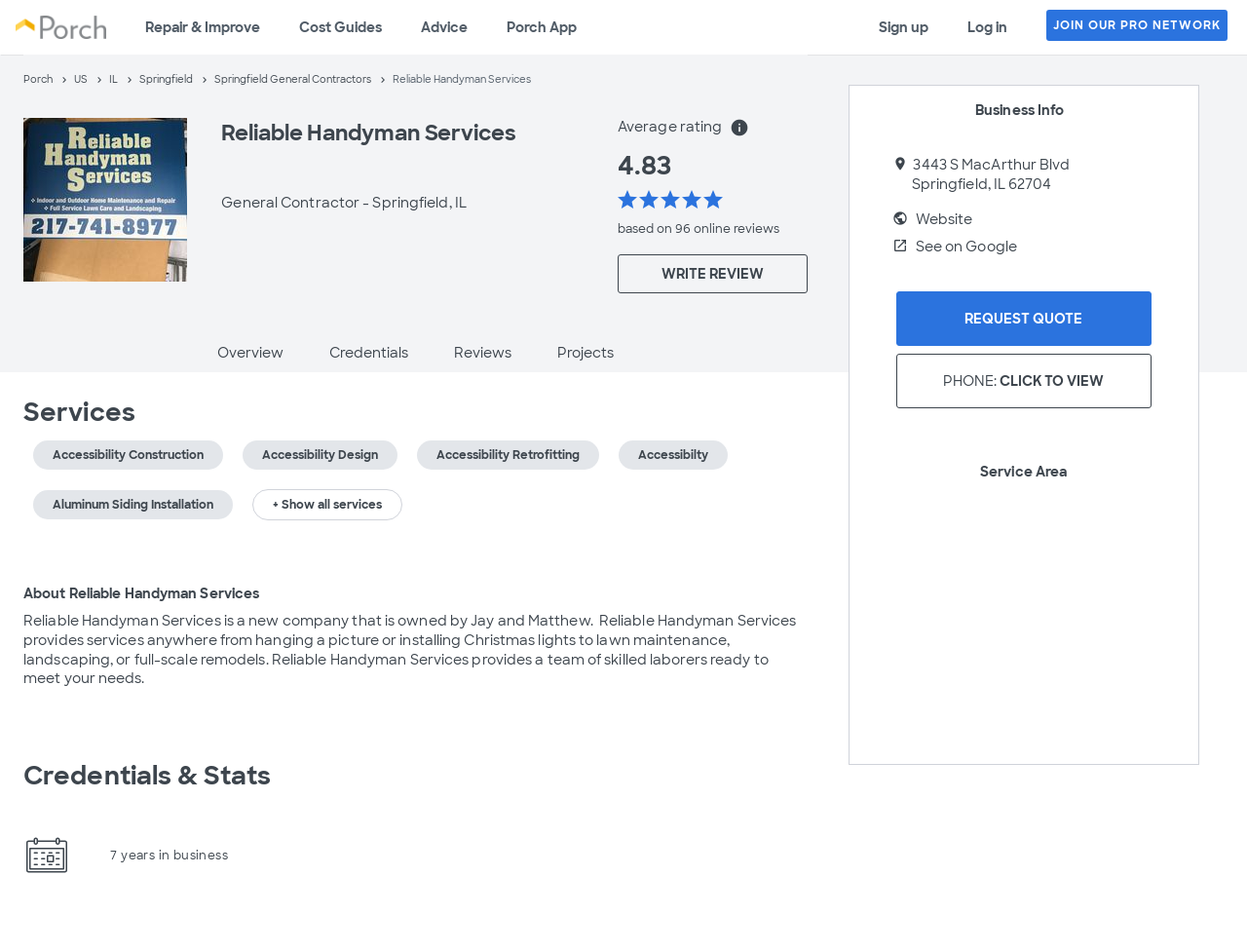Determine the bounding box coordinates of the clickable region to follow the instruction: "Visit the website of Reliable Handyman Services".

[0.734, 0.221, 0.78, 0.239]